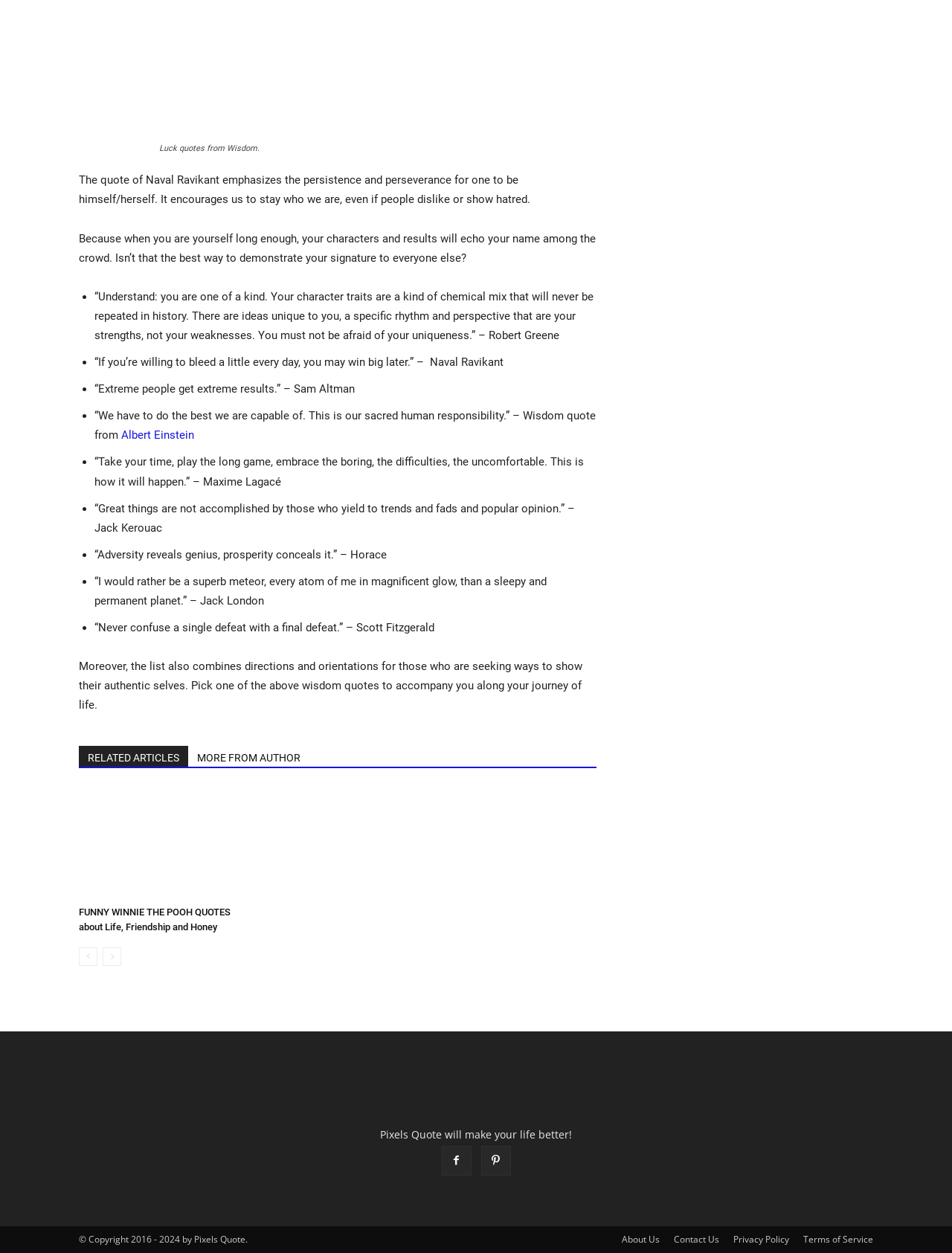Identify the bounding box coordinates of the clickable region necessary to fulfill the following instruction: "Go to the next page". The bounding box coordinates should be four float numbers between 0 and 1, i.e., [left, top, right, bottom].

[0.108, 0.756, 0.127, 0.771]